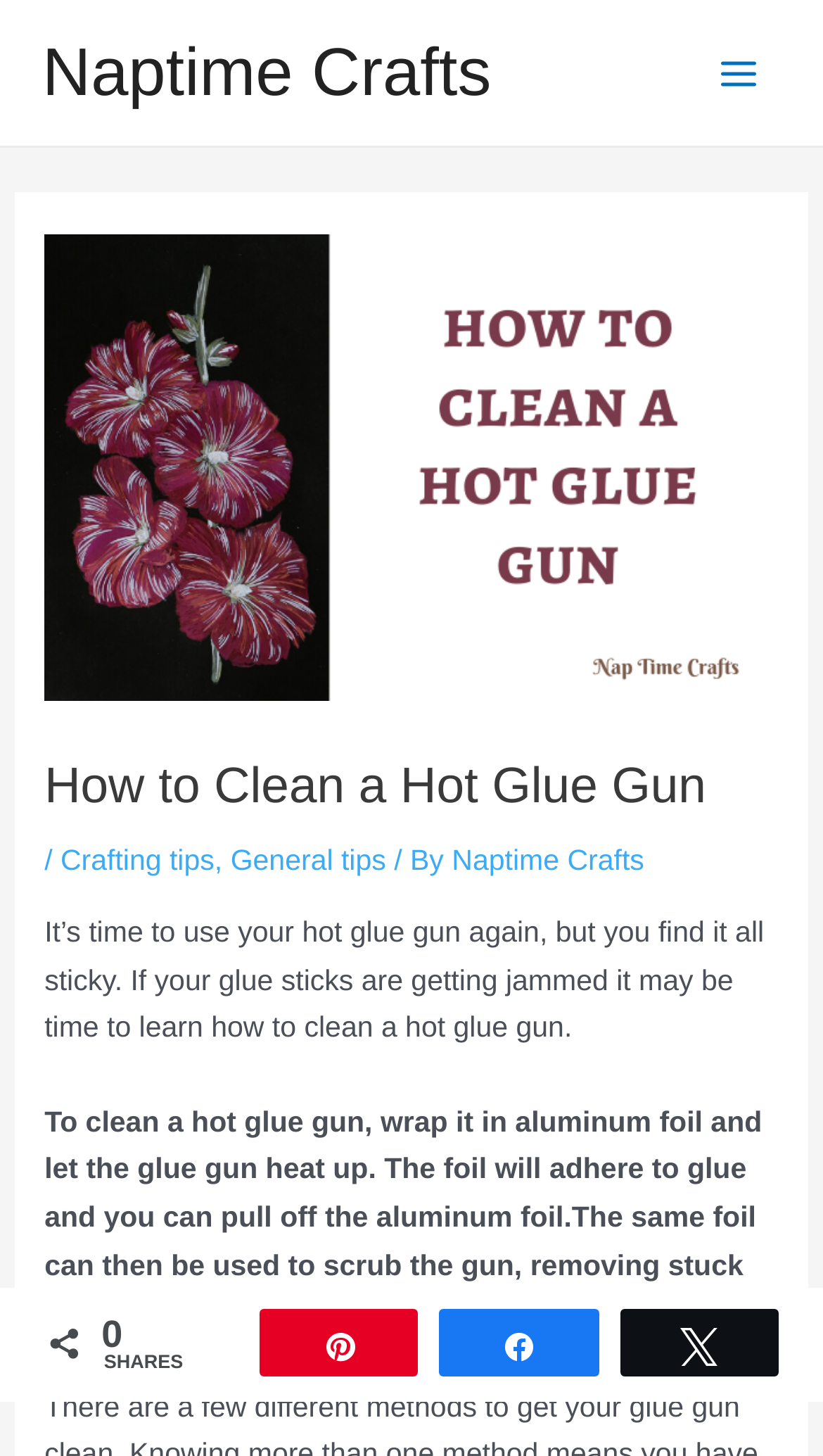What is the website's name?
Using the image as a reference, answer the question with a short word or phrase.

Naptime Crafts